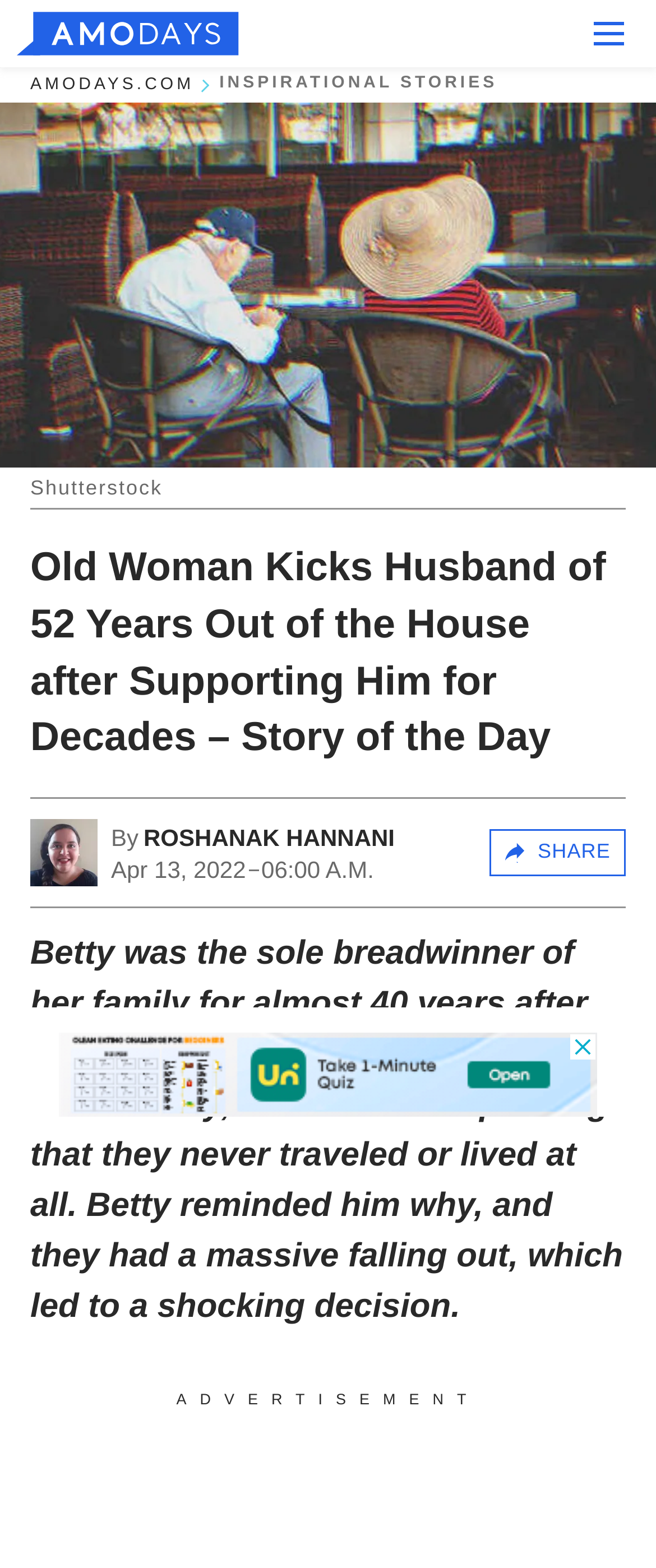Using details from the image, please answer the following question comprehensively:
What is the name of Betty's husband?

I found the answer by reading the introductory paragraph of the story. The static text 'Betty was the sole breadwinner of her family for almost 40 years after her husband, Robert, lost his job.' is present at coordinates [0.046, 0.596, 0.95, 0.845], which suggests that Betty's husband's name is Robert.